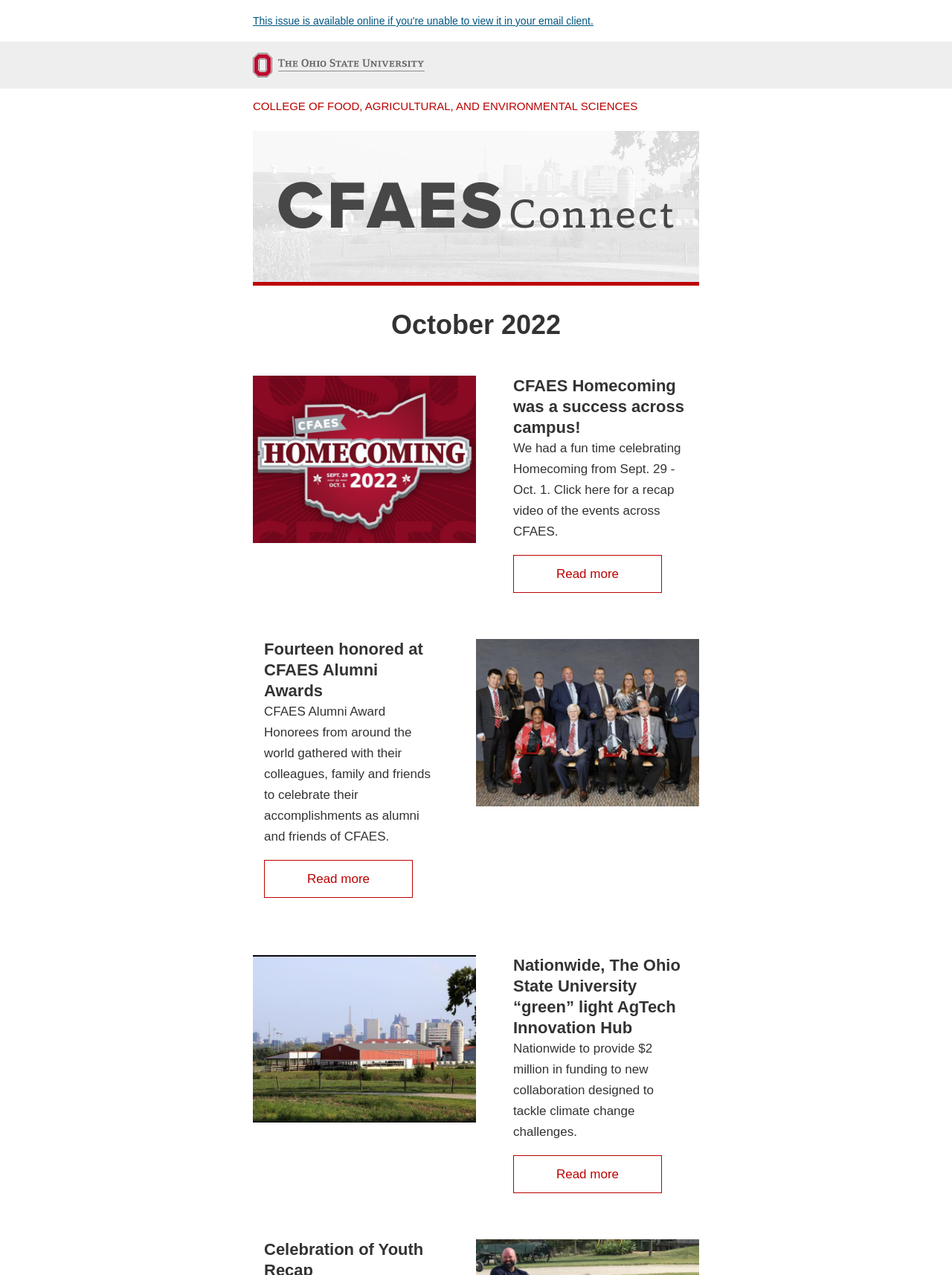What is the name of the university?
Using the visual information, answer the question in a single word or phrase.

The Ohio State University